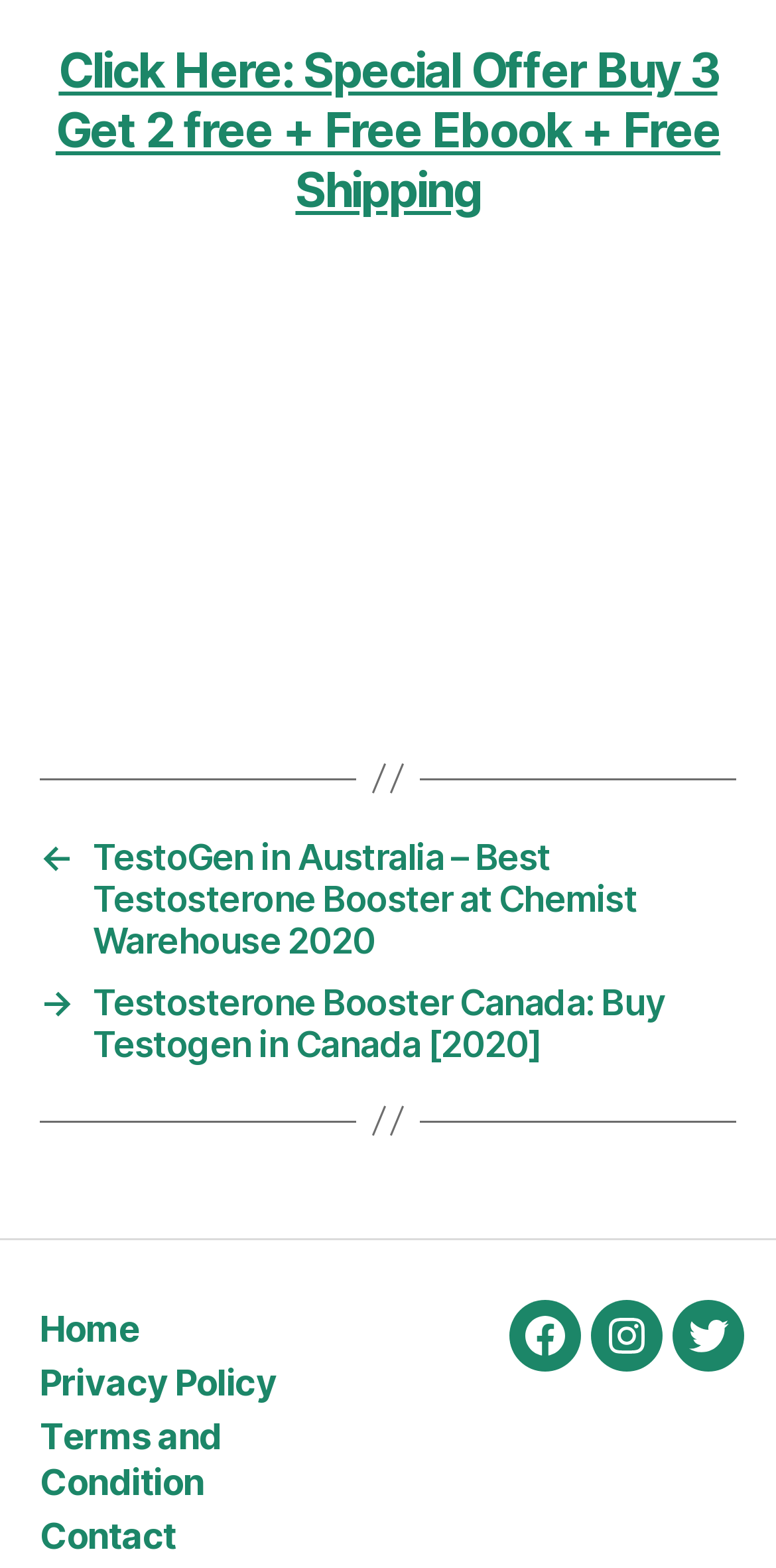Please specify the coordinates of the bounding box for the element that should be clicked to carry out this instruction: "Go to the home page". The coordinates must be four float numbers between 0 and 1, formatted as [left, top, right, bottom].

[0.051, 0.835, 0.18, 0.861]